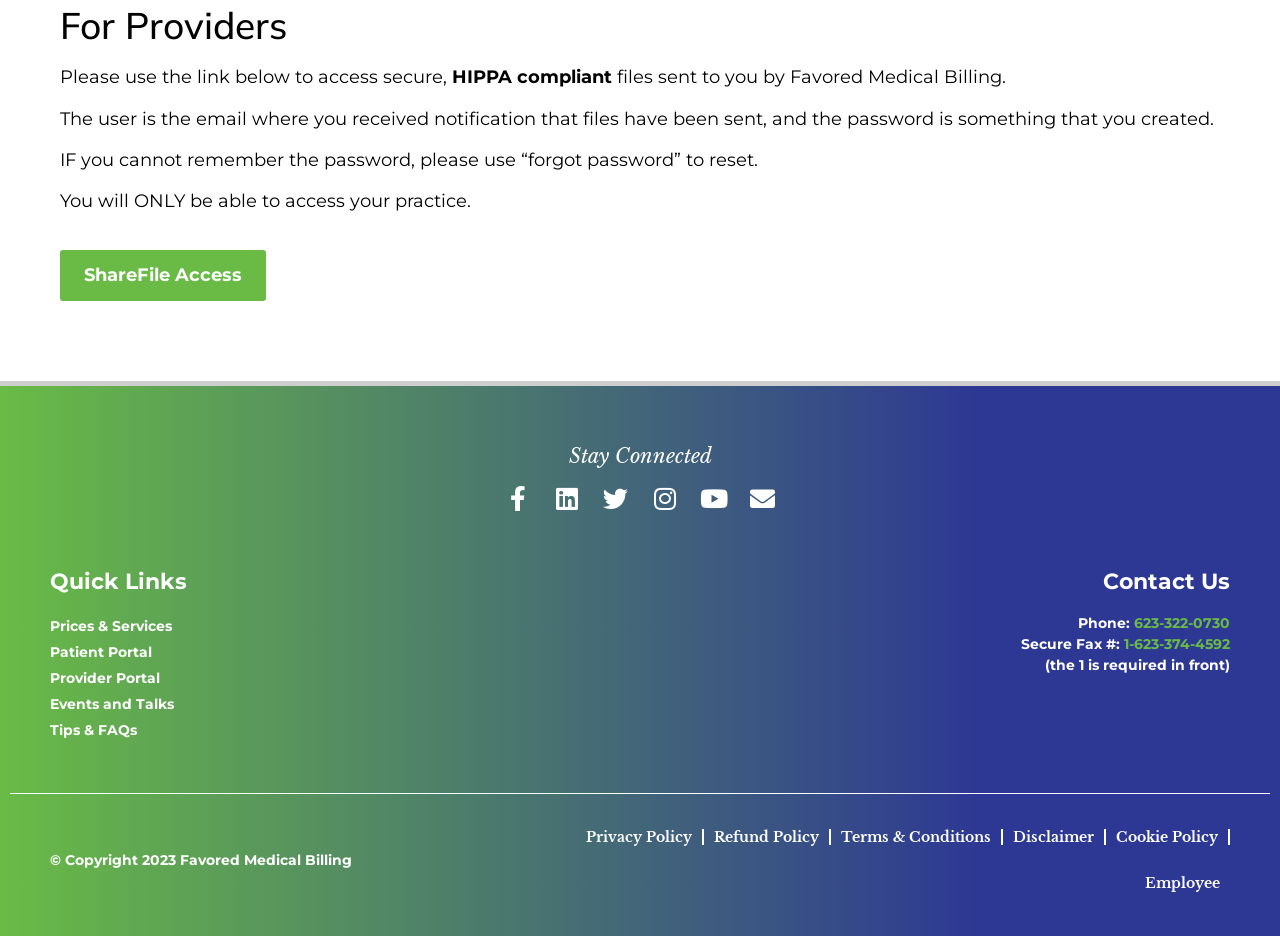Using the webpage screenshot, locate the HTML element that fits the following description and provide its bounding box: "Envelope".

[0.586, 0.519, 0.605, 0.546]